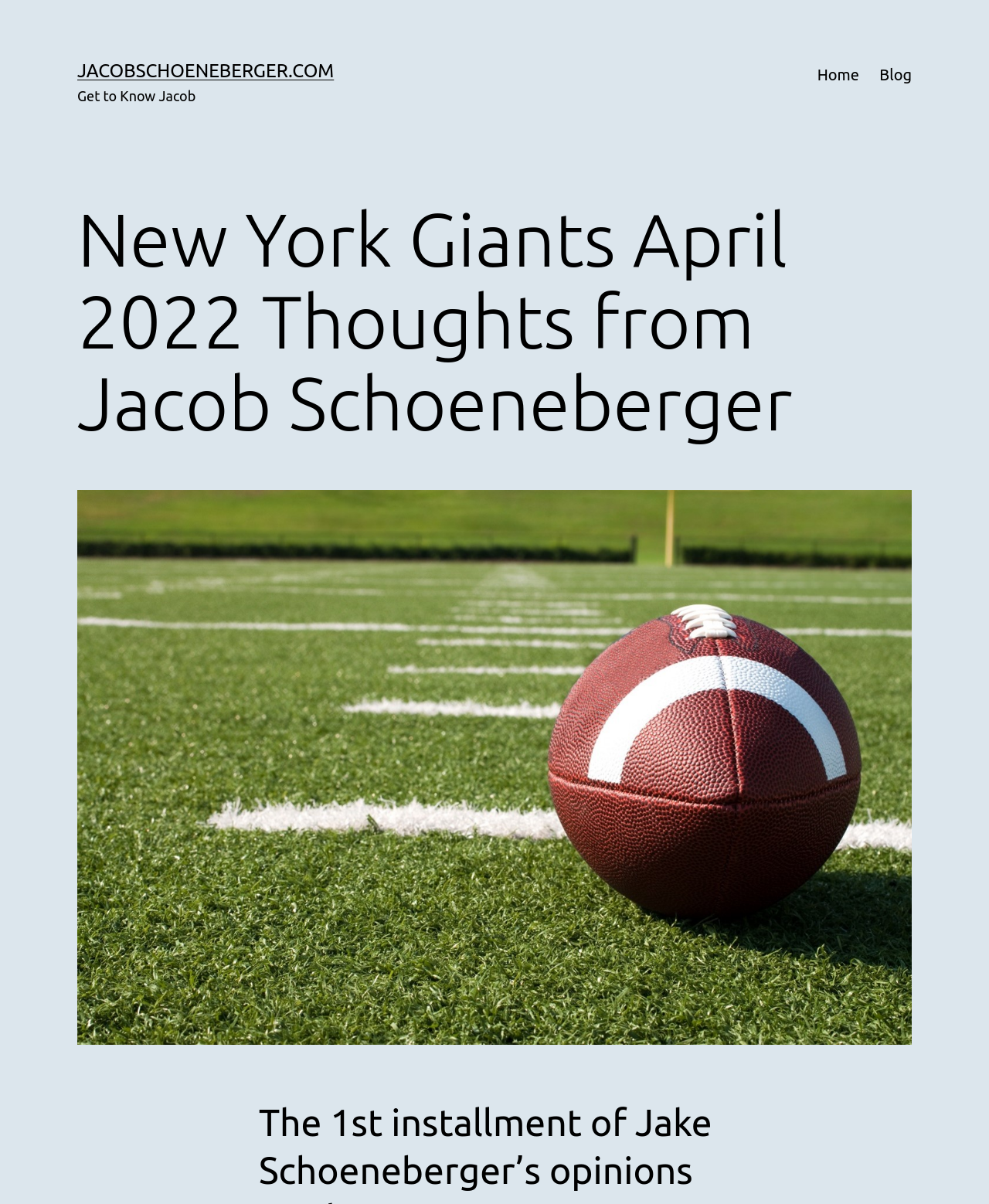Provide a brief response using a word or short phrase to this question:
What is the website's domain name?

jacobschoeneberger.com